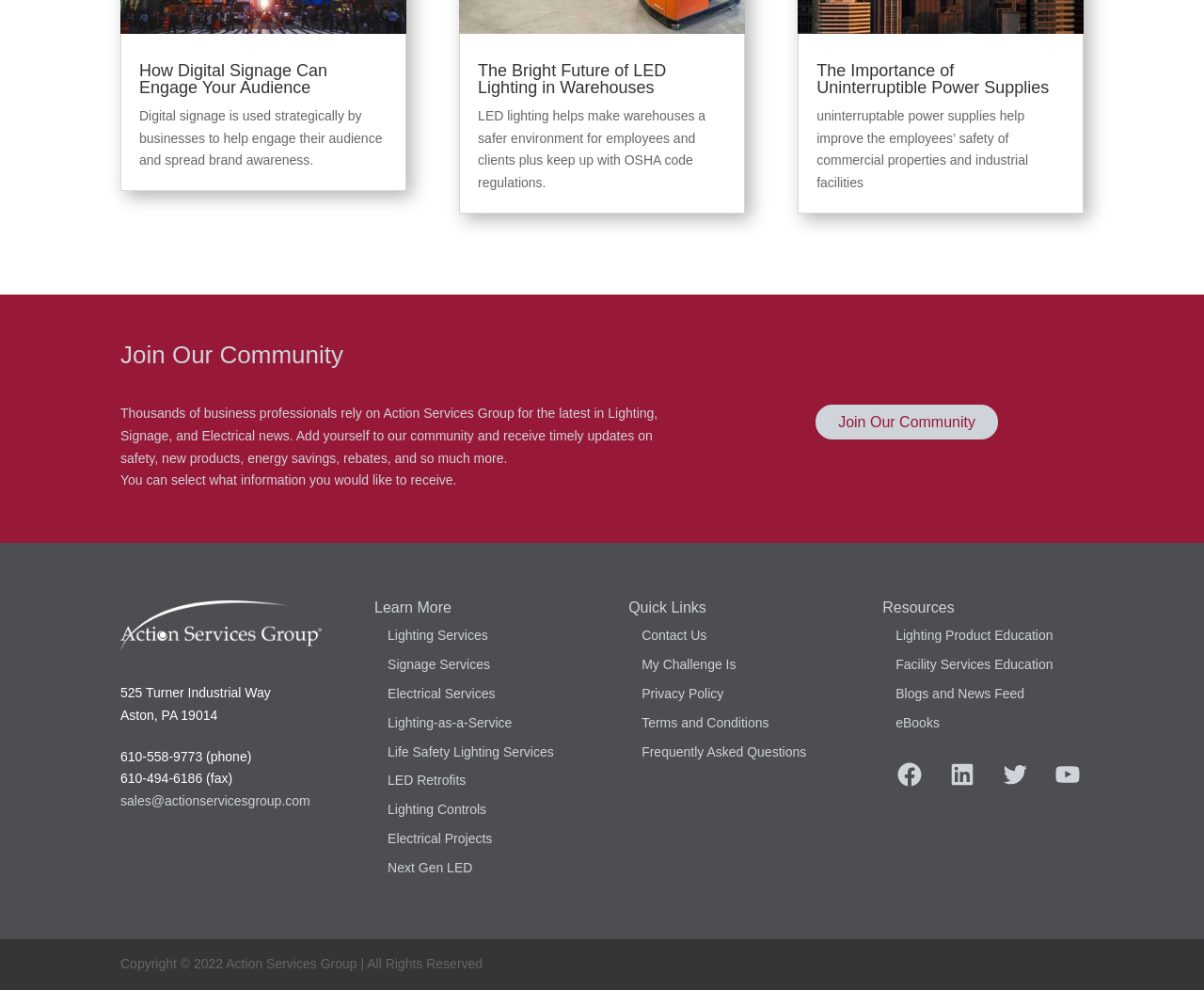Find the bounding box coordinates for the element that must be clicked to complete the instruction: "Click on the 'NEXT POST' button". The coordinates should be four float numbers between 0 and 1, indicated as [left, top, right, bottom].

None